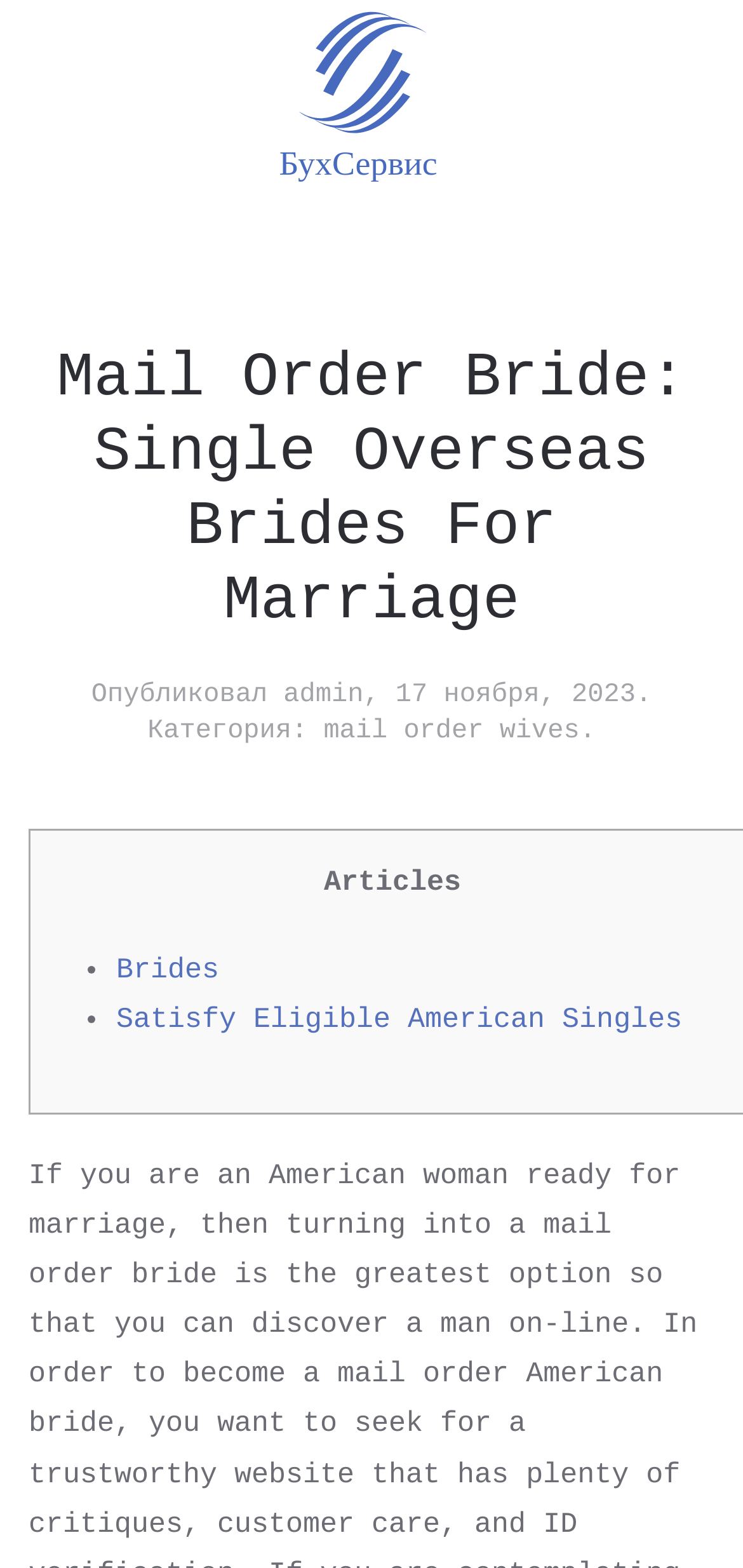Answer the question with a single word or phrase: 
When was the article published?

17 ноября, 2023